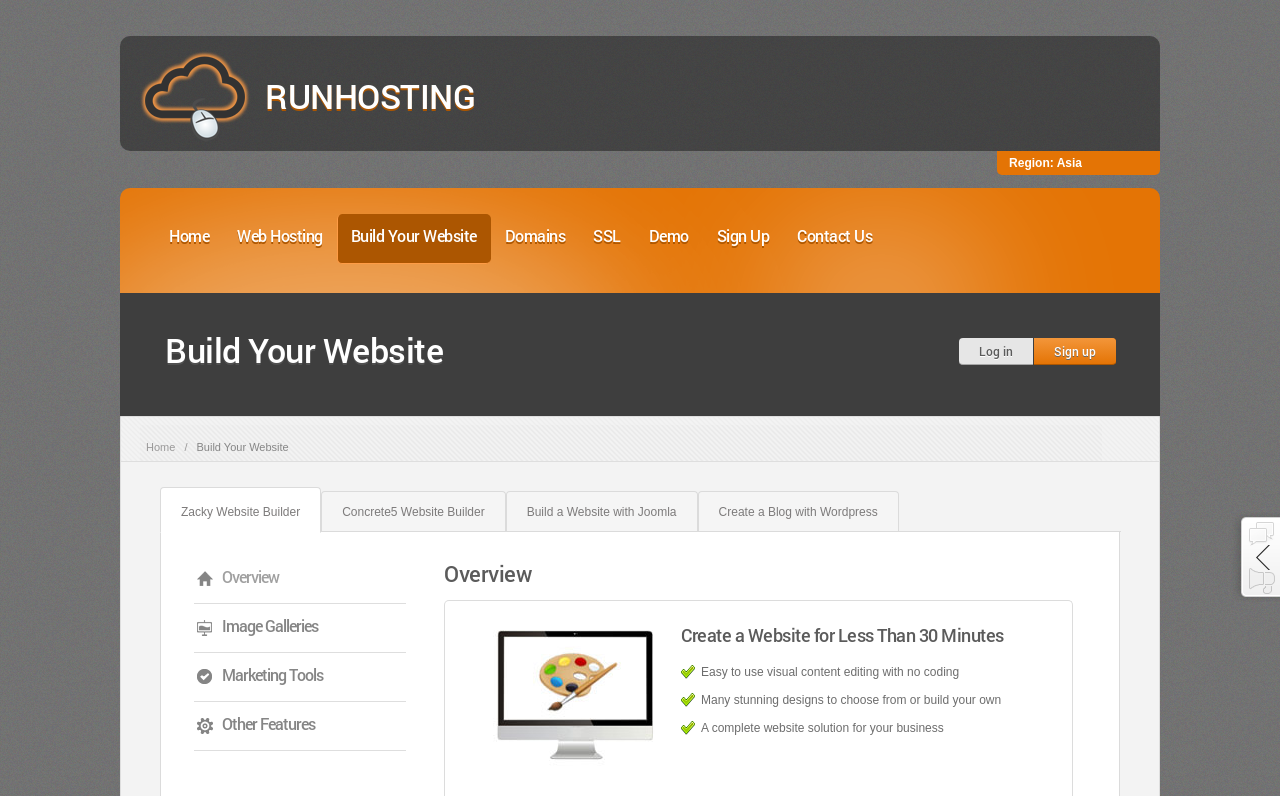Determine the bounding box coordinates for the region that must be clicked to execute the following instruction: "Click on the 'Home' link".

[0.132, 0.283, 0.163, 0.309]